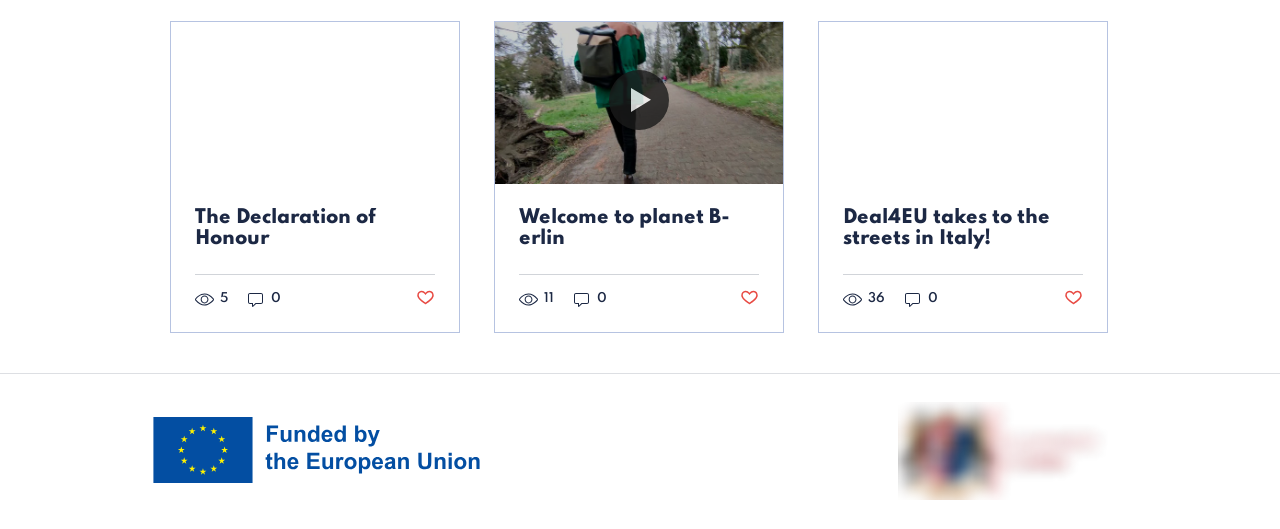Locate the bounding box coordinates of the item that should be clicked to fulfill the instruction: "Like the post with 11 views".

[0.578, 0.544, 0.593, 0.586]